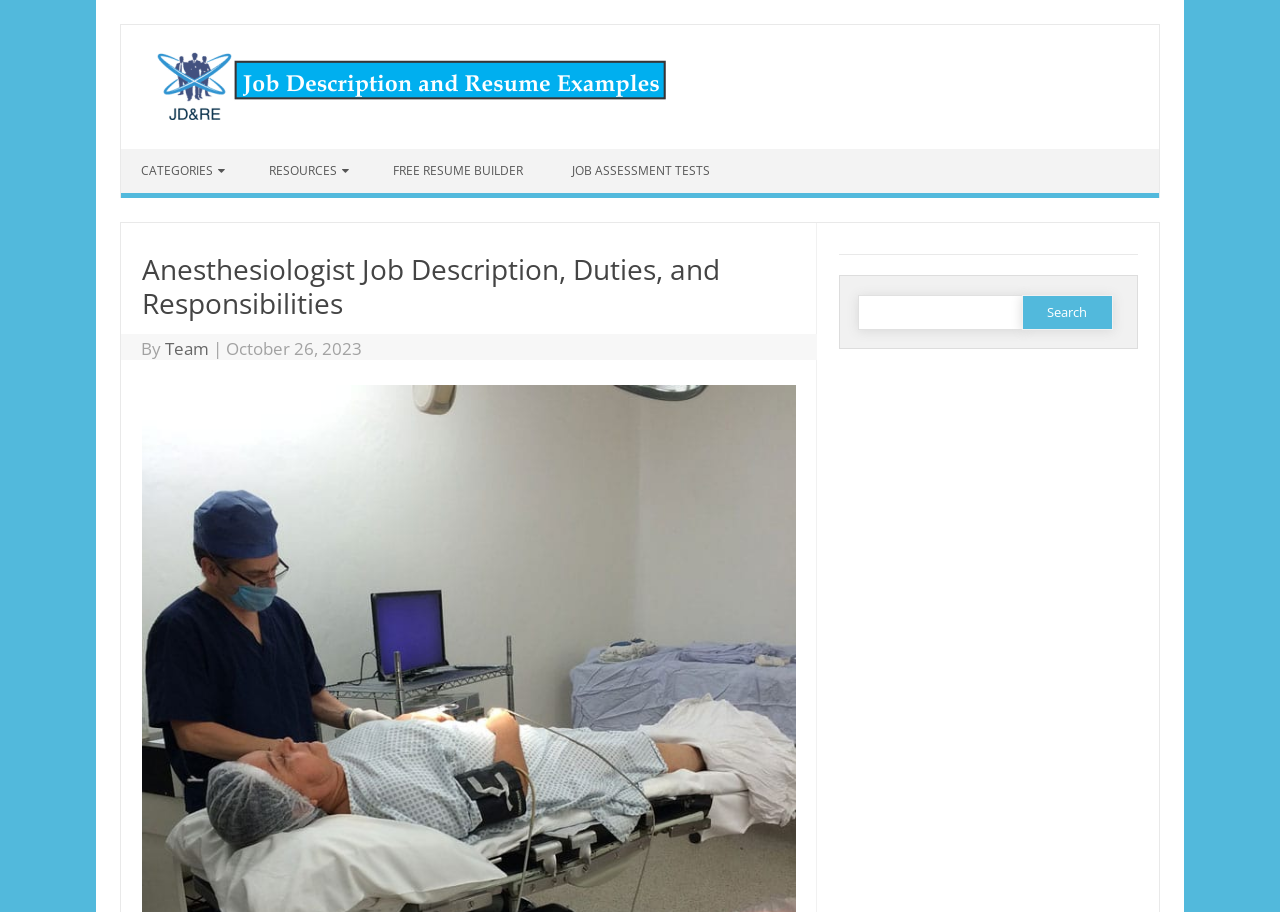How many sections are there in the sidebar?
Please ensure your answer to the question is detailed and covers all necessary aspects.

I looked at the sidebar section of the webpage and found only one section, which is the search bar section. There are no other sections in the sidebar.